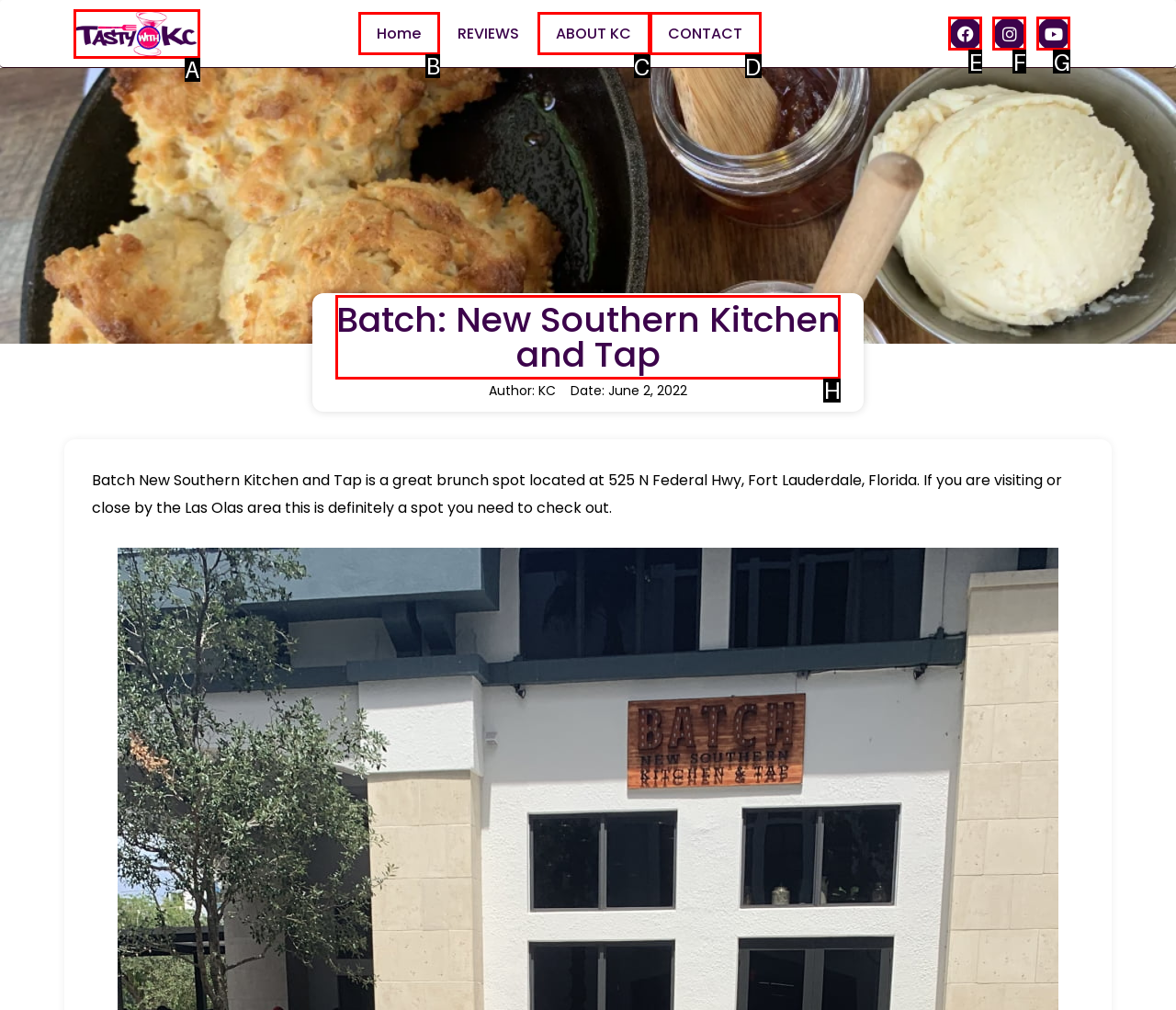Identify which HTML element to click to fulfill the following task: Click on the Home link. Provide your response using the letter of the correct choice.

B